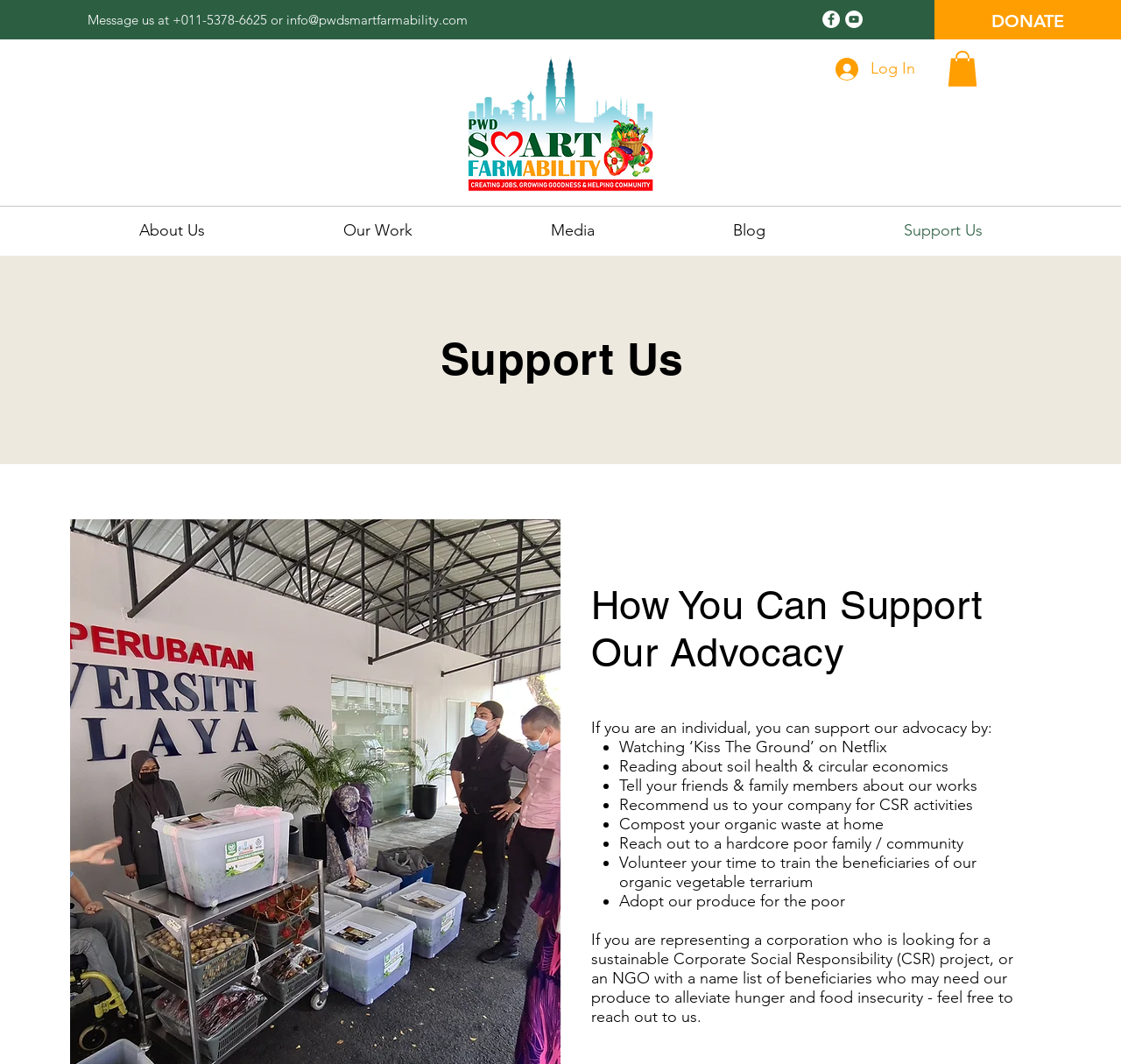Based on the image, give a detailed response to the question: What type of organization can reach out to the organization for CSR activities?

I read the text in the 'Support Us' section, which mentions that 'If you are representing a corporation who is looking for a sustainable Corporate Social Responsibility (CSR) project...' can reach out to the organization.